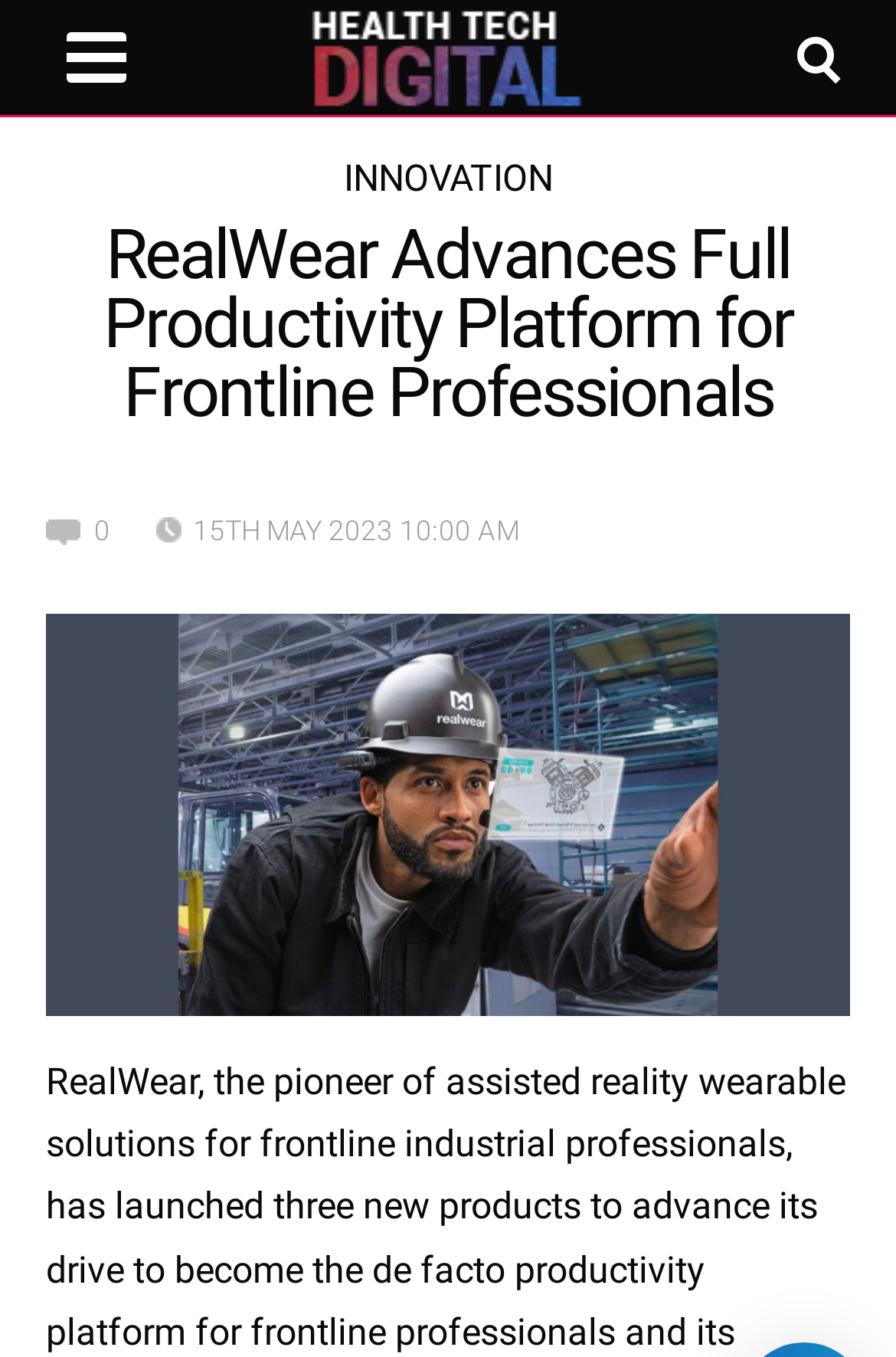What is the time of the news article?
Please give a detailed answer to the question using the information shown in the image.

I found the time of the news article by looking at the static text element that contains the date and time information, which is '15TH MAY 2023 10:00 AM'. The time part of this text is '10:00 AM'.